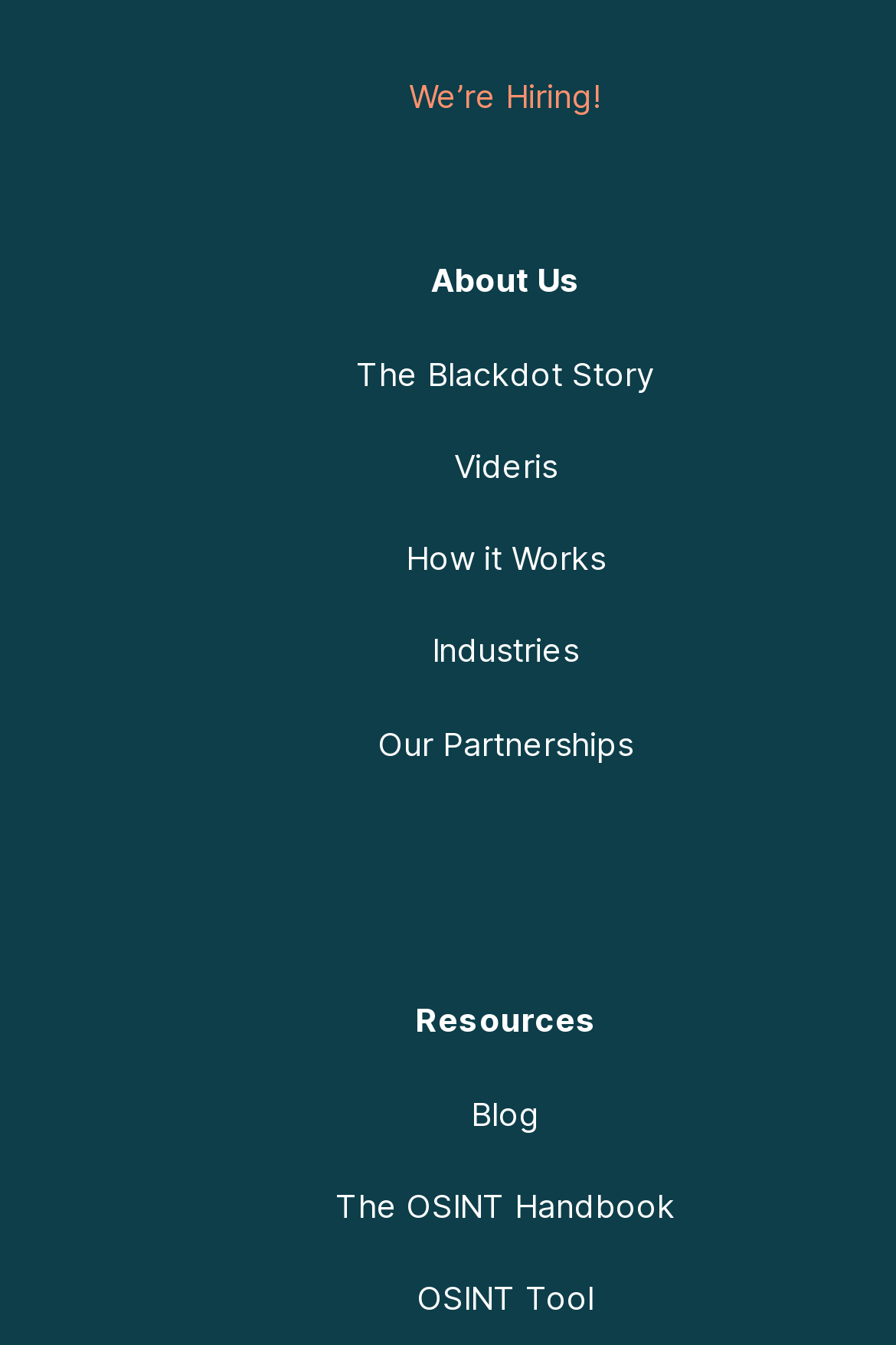Respond with a single word or short phrase to the following question: 
How many links are there under 'About Us'?

4